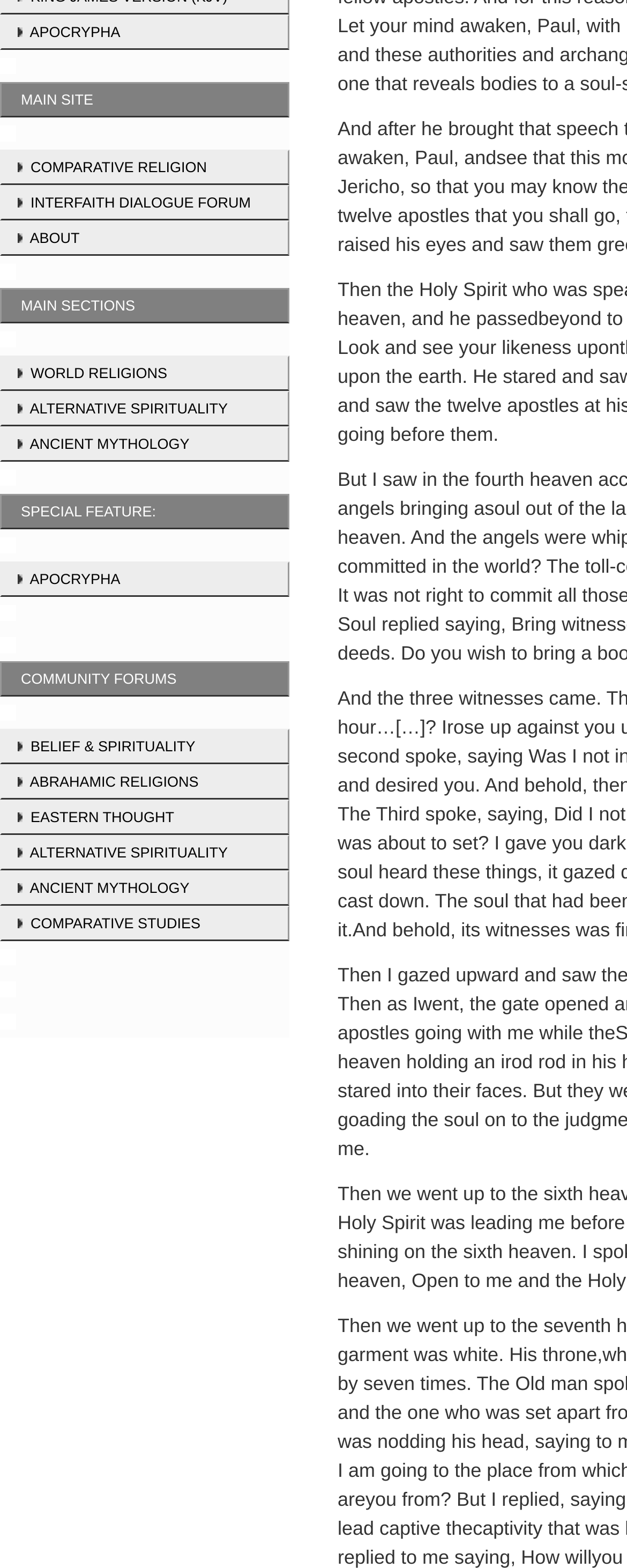Locate the UI element described as follows: "ANCIENT MYTHOLOGY". Return the bounding box coordinates as four float numbers between 0 and 1 in the order [left, top, right, bottom].

[0.0, 0.555, 0.462, 0.578]